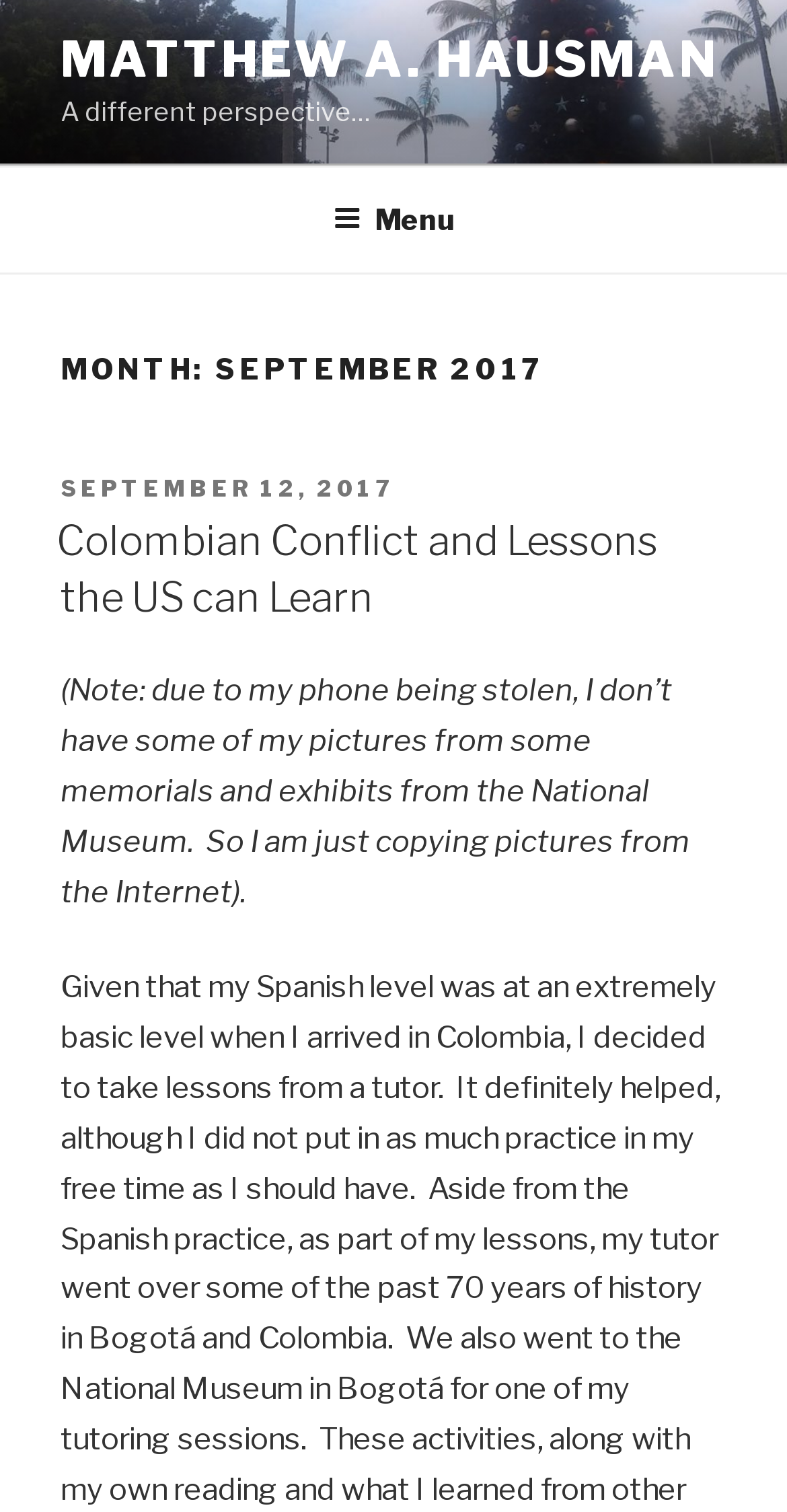Identify the bounding box for the described UI element. Provide the coordinates in (top-left x, top-left y, bottom-right x, bottom-right y) format with values ranging from 0 to 1: September 12, 2017September 12, 2017

[0.077, 0.314, 0.5, 0.333]